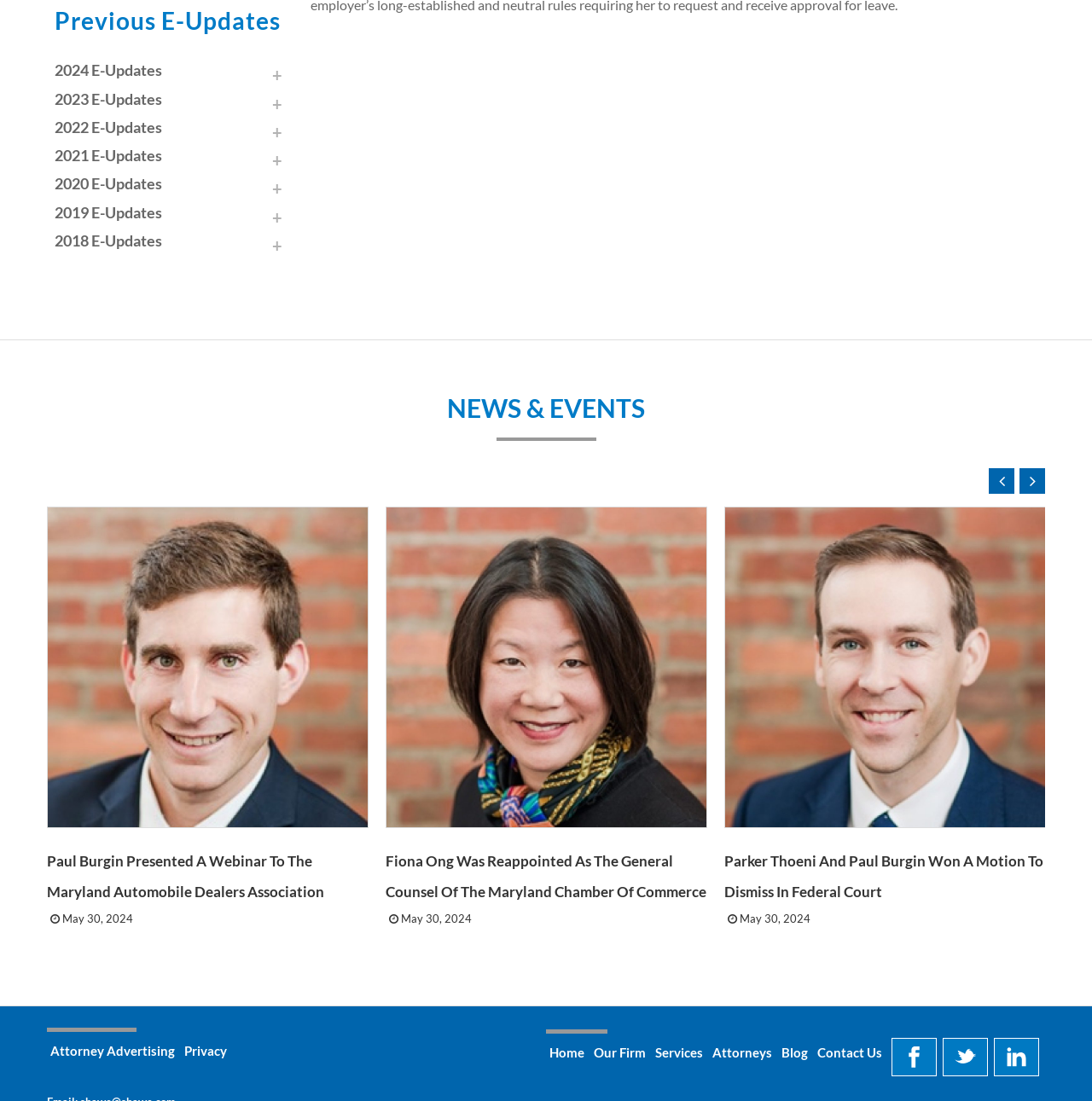Provide the bounding box coordinates of the HTML element this sentence describes: "Attorneys".

[0.649, 0.943, 0.71, 0.97]